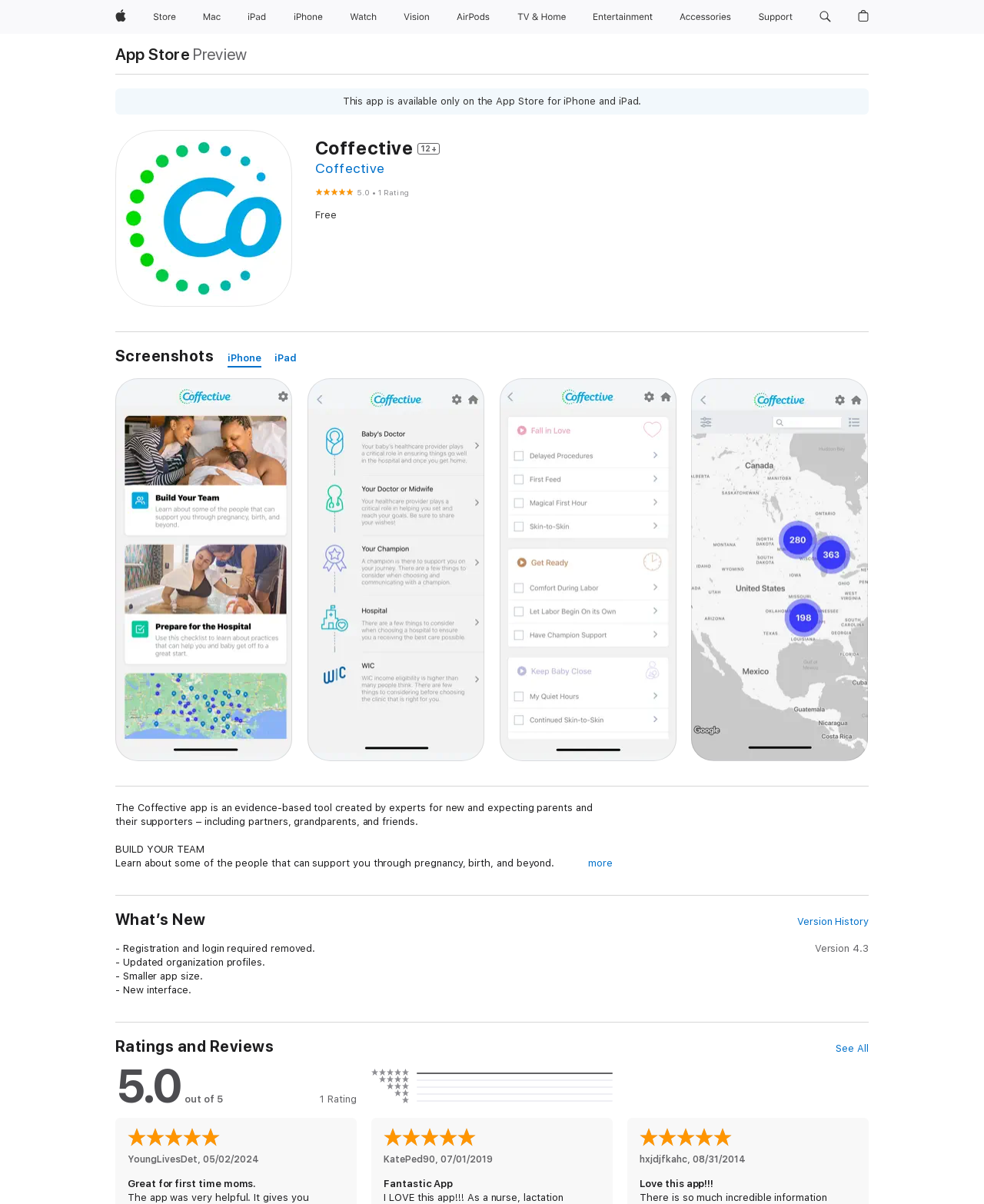Please pinpoint the bounding box coordinates for the region I should click to adhere to this instruction: "Click Apple".

[0.111, 0.0, 0.134, 0.028]